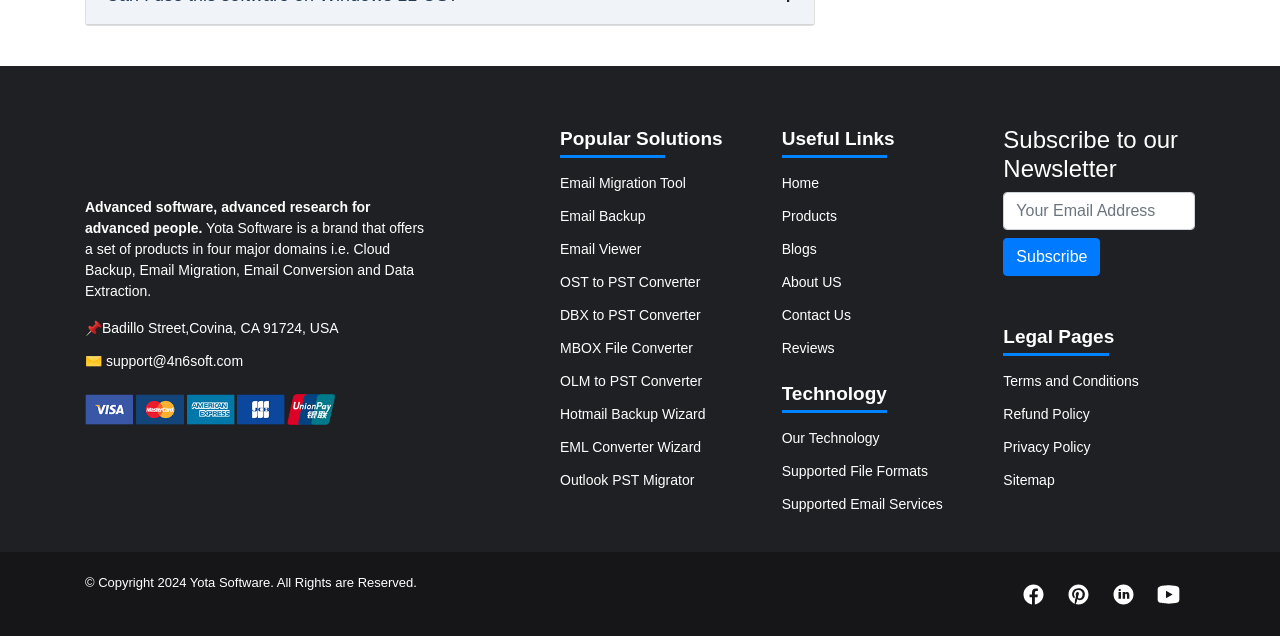How many links are under 'Popular Solutions'?
Please provide a detailed answer to the question.

The links under 'Popular Solutions' are 'Email Migration Tool', 'Email Backup', 'Email Viewer', 'OST to PST Converter', 'DBX to PST Converter', 'MBOX File Converter', 'OLM to PST Converter', 'Hotmail Backup Wizard', and 'EML Converter Wizard', totaling 9 links.